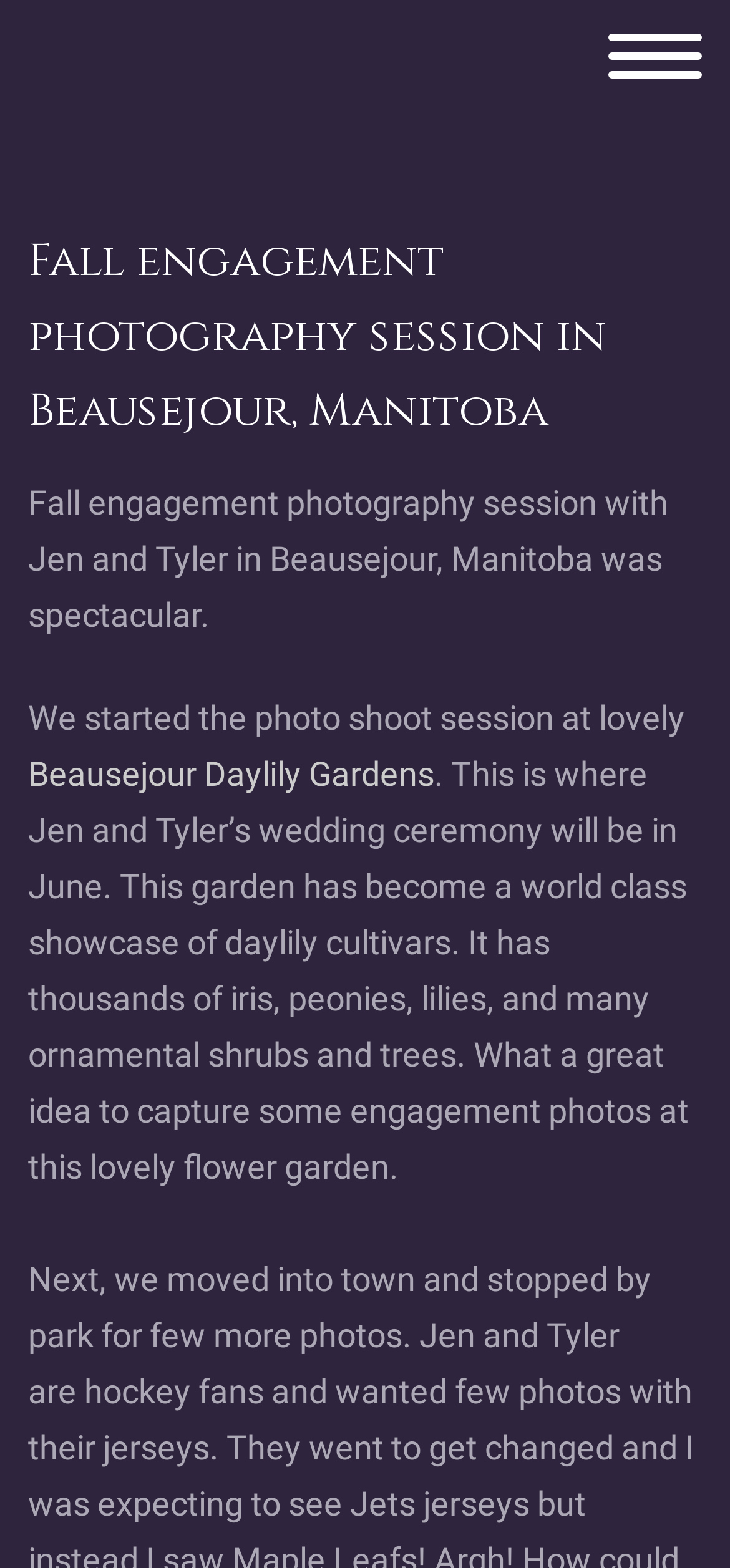Bounding box coordinates are specified in the format (top-left x, top-left y, bottom-right x, bottom-right y). All values are floating point numbers bounded between 0 and 1. Please provide the bounding box coordinate of the region this sentence describes: Primary Menu

[0.833, 0.01, 0.962, 0.062]